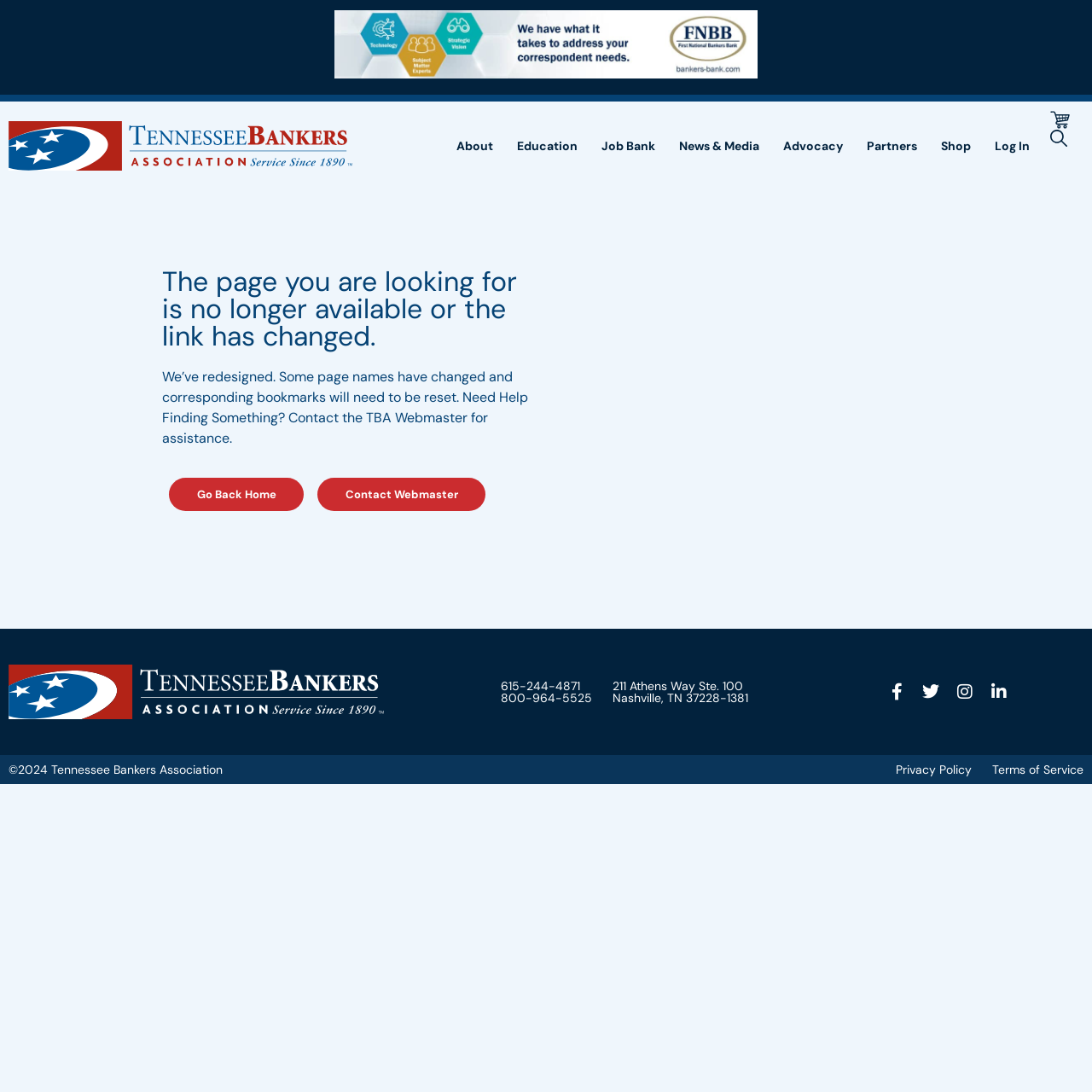Answer the following query concisely with a single word or phrase:
What is the purpose of the 'Search...' textbox?

To search the website